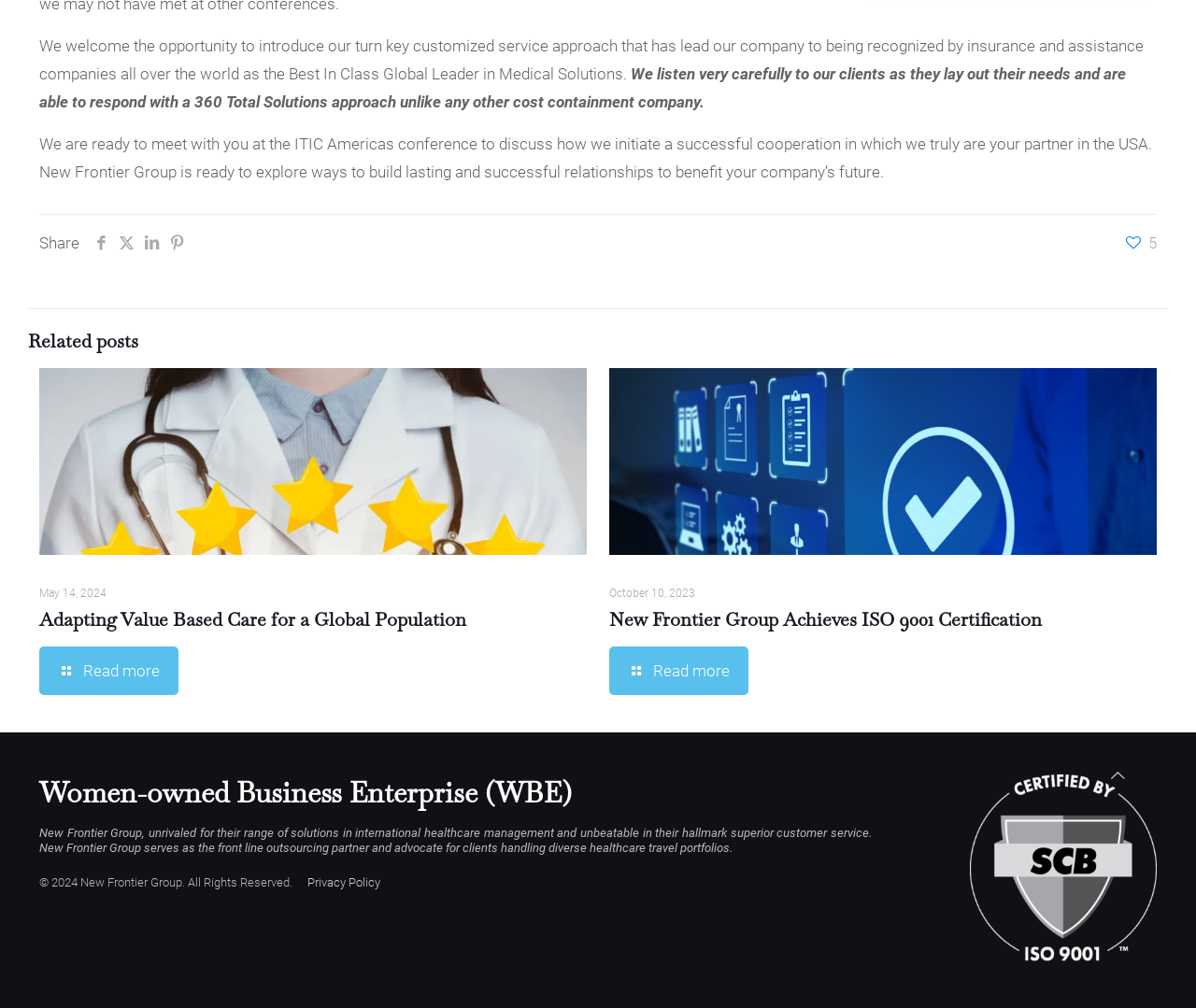Determine the bounding box coordinates for the region that must be clicked to execute the following instruction: "Share this entry".

None